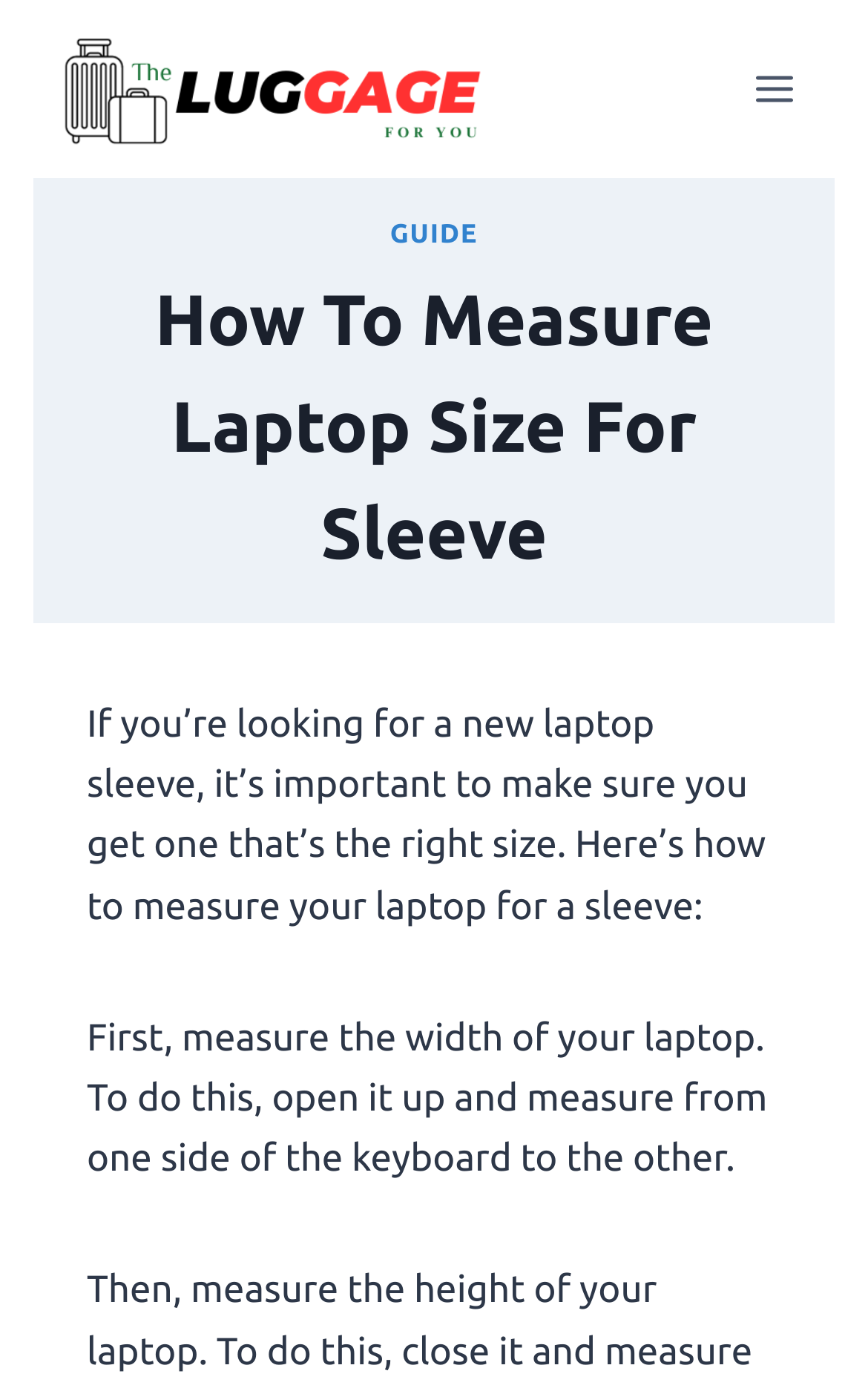Identify and provide the text content of the webpage's primary headline.

How To Measure Laptop Size For Sleeve